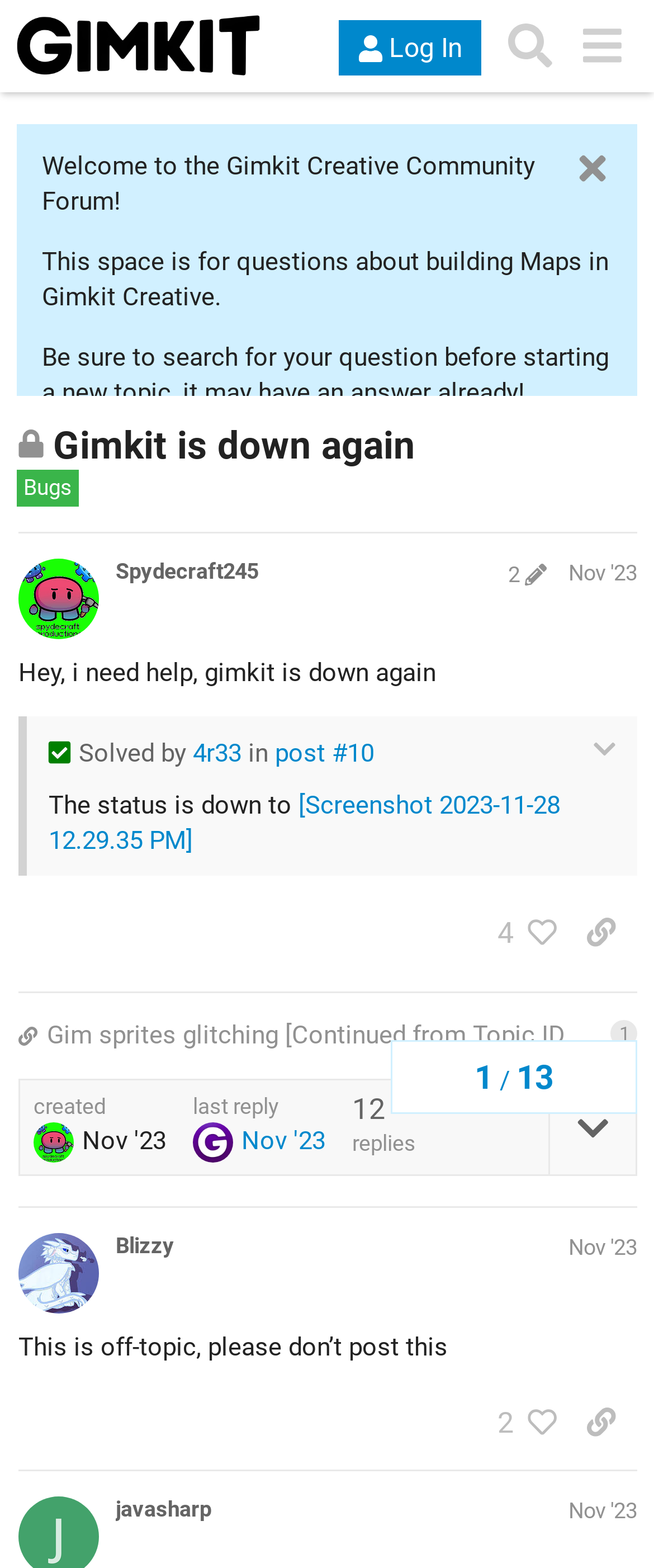How many replies are there in the topic 'Gimkit is down again'?
Use the information from the image to give a detailed answer to the question.

I found this answer by looking at the static text '12' which is located near the topic title 'Gimkit is down again', suggesting that there are 12 replies in the topic.